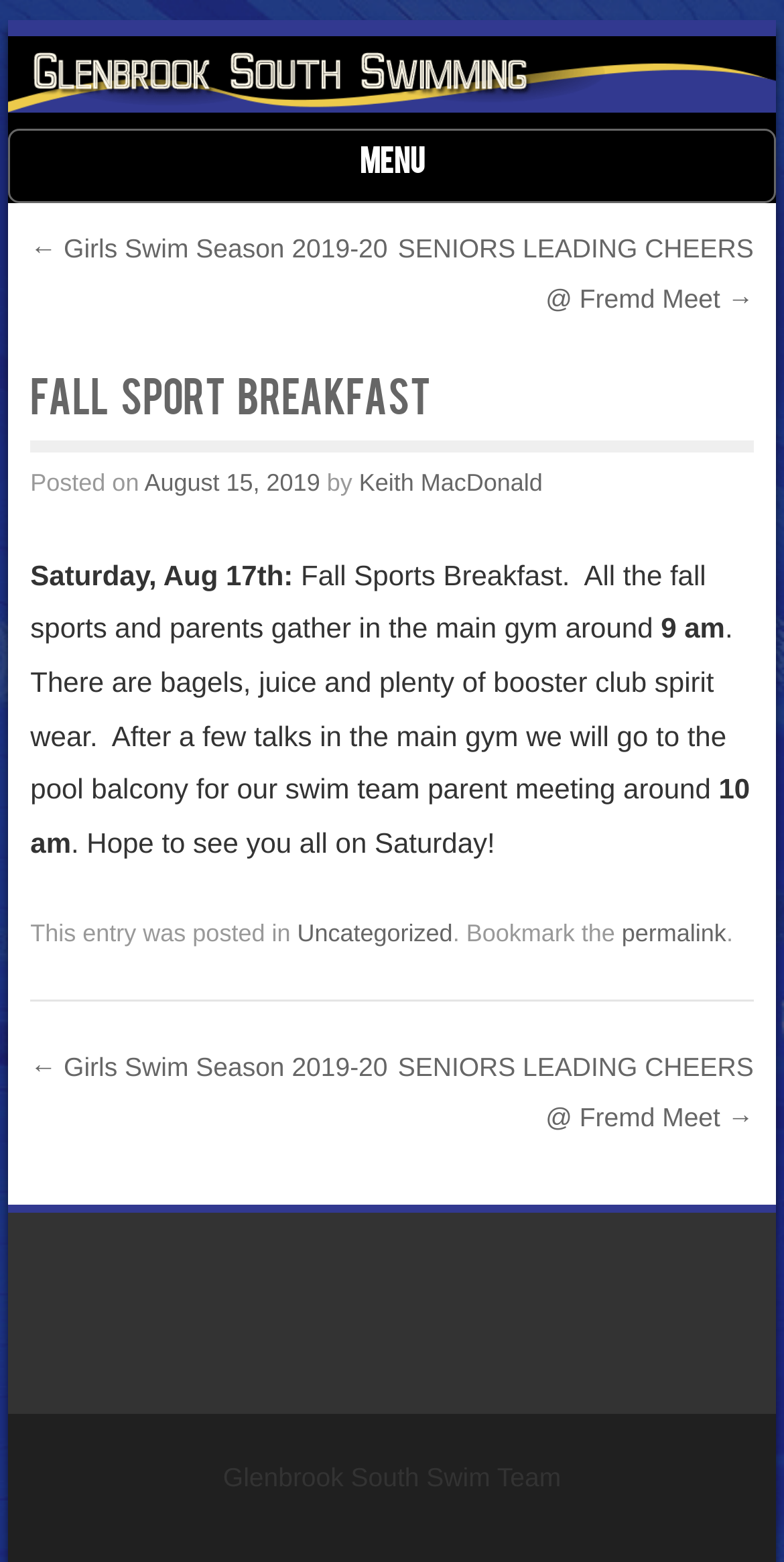Give a detailed account of the webpage, highlighting key information.

The webpage is about the Fall Sport Breakfast event organized by Glenbrook South Swimming. At the top, there is a link to "Glenbrook South Swimming" accompanied by an image with the same name. Below this, there is a heading that reads "Menu". 

The main content of the page is divided into sections. The first section has a heading "Post navigation" with two links, "← Girls Swim Season 2019-20" and "SENIORS LEADING CHEERS @ Fremd Meet →". 

The main article section has a heading "Fall Sport Breakfast" followed by the date "August 15, 2019" and the author "Keith MacDonald". The article describes the event, which is a Fall Sports Breakfast, where all the fall sports and parents gather in the main gym. The event details include the time, 9 am, and the activities, such as bagels, juice, and booster club spirit wear. There is also a mention of a swim team parent meeting at 10 am. 

At the bottom of the page, there is a footer section with a link to "Uncategorized" and a permalink. There is also a repetition of the "Post navigation" section with the same two links as before. Finally, there is a static text "Glenbrook South Swim Team" at the very bottom of the page.